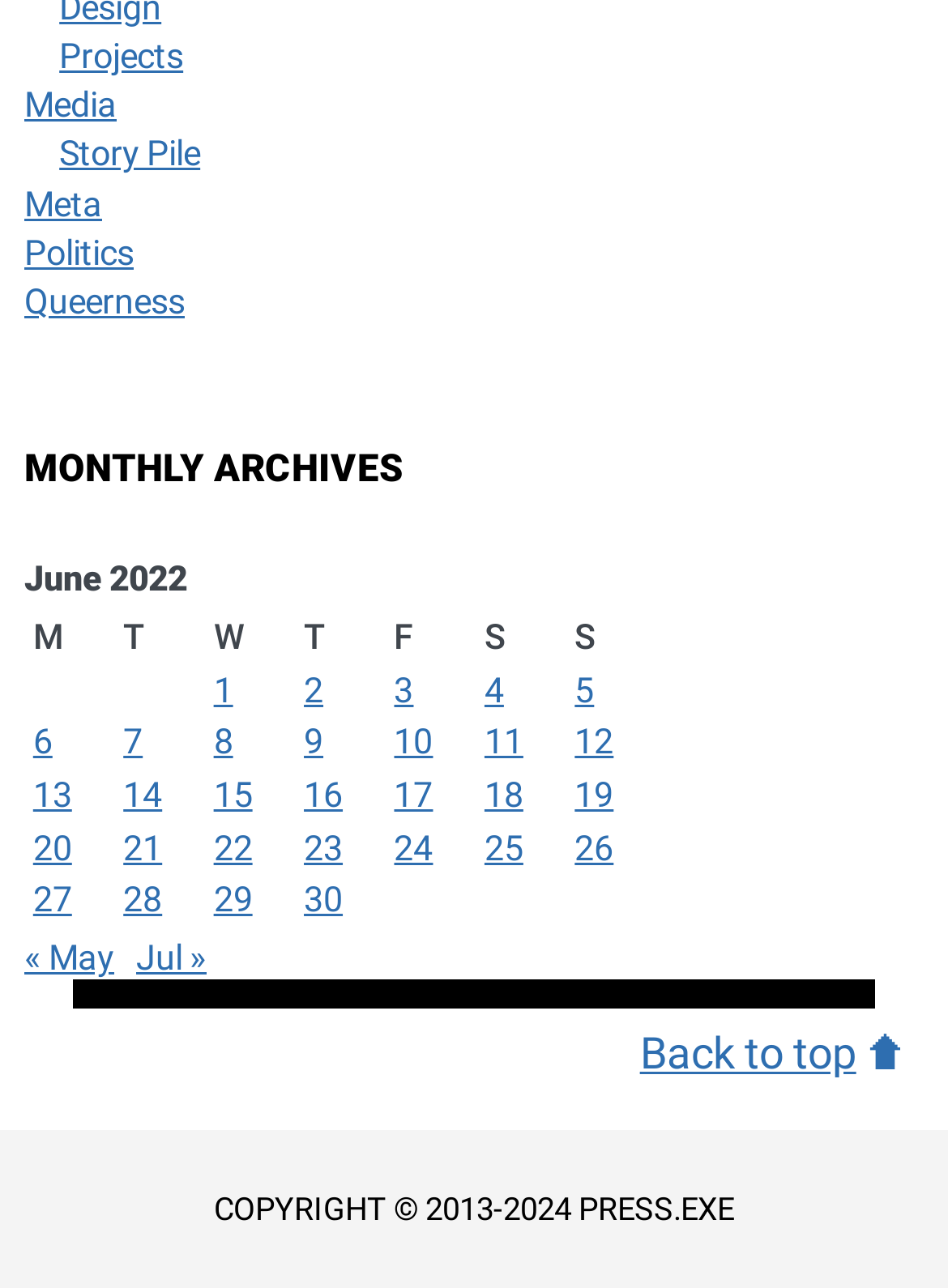Please find the bounding box coordinates of the section that needs to be clicked to achieve this instruction: "View June 2022 archives".

[0.026, 0.438, 0.692, 0.721]